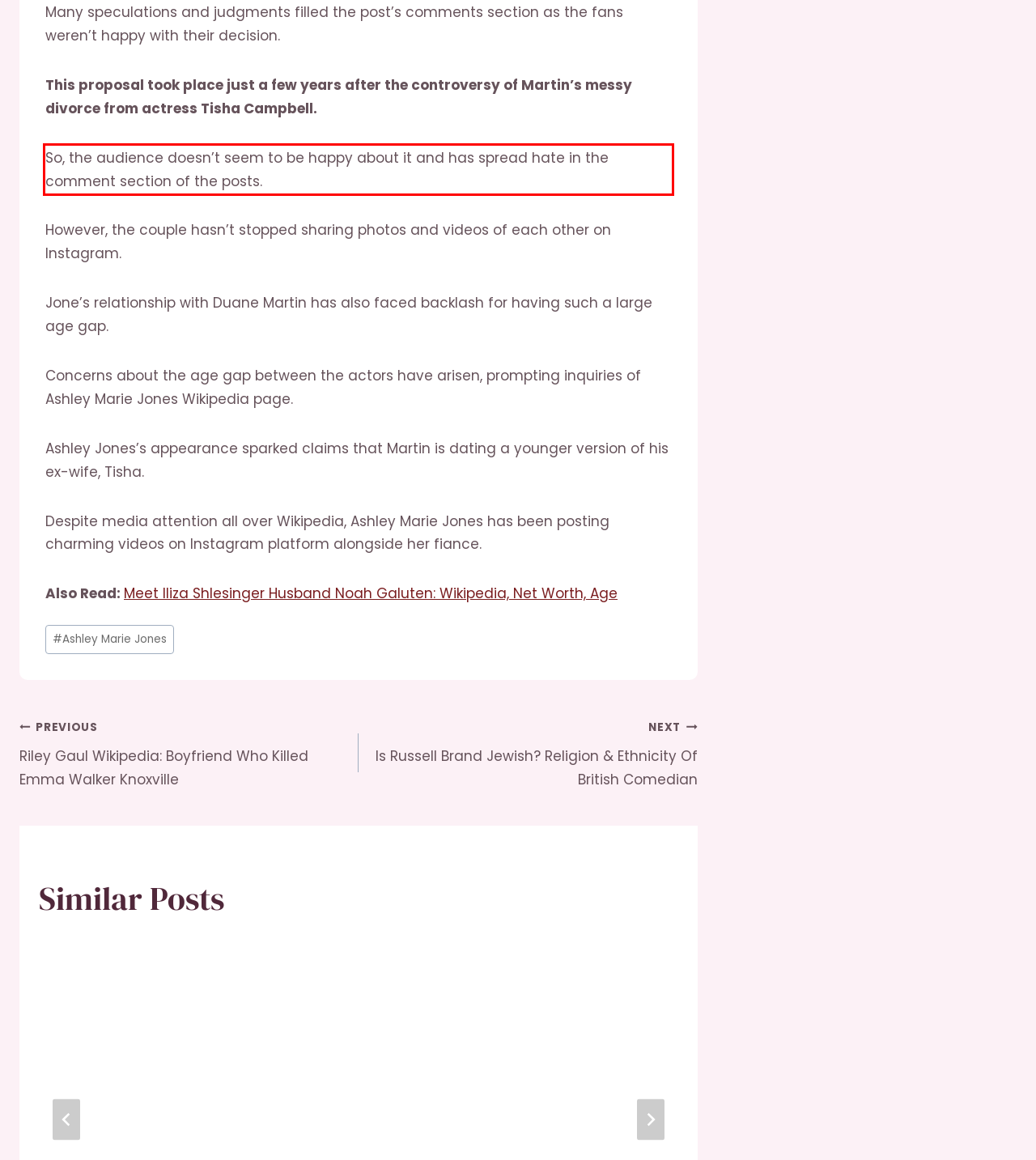Identify the red bounding box in the webpage screenshot and perform OCR to generate the text content enclosed.

So, the audience doesn’t seem to be happy about it and has spread hate in the comment section of the posts.